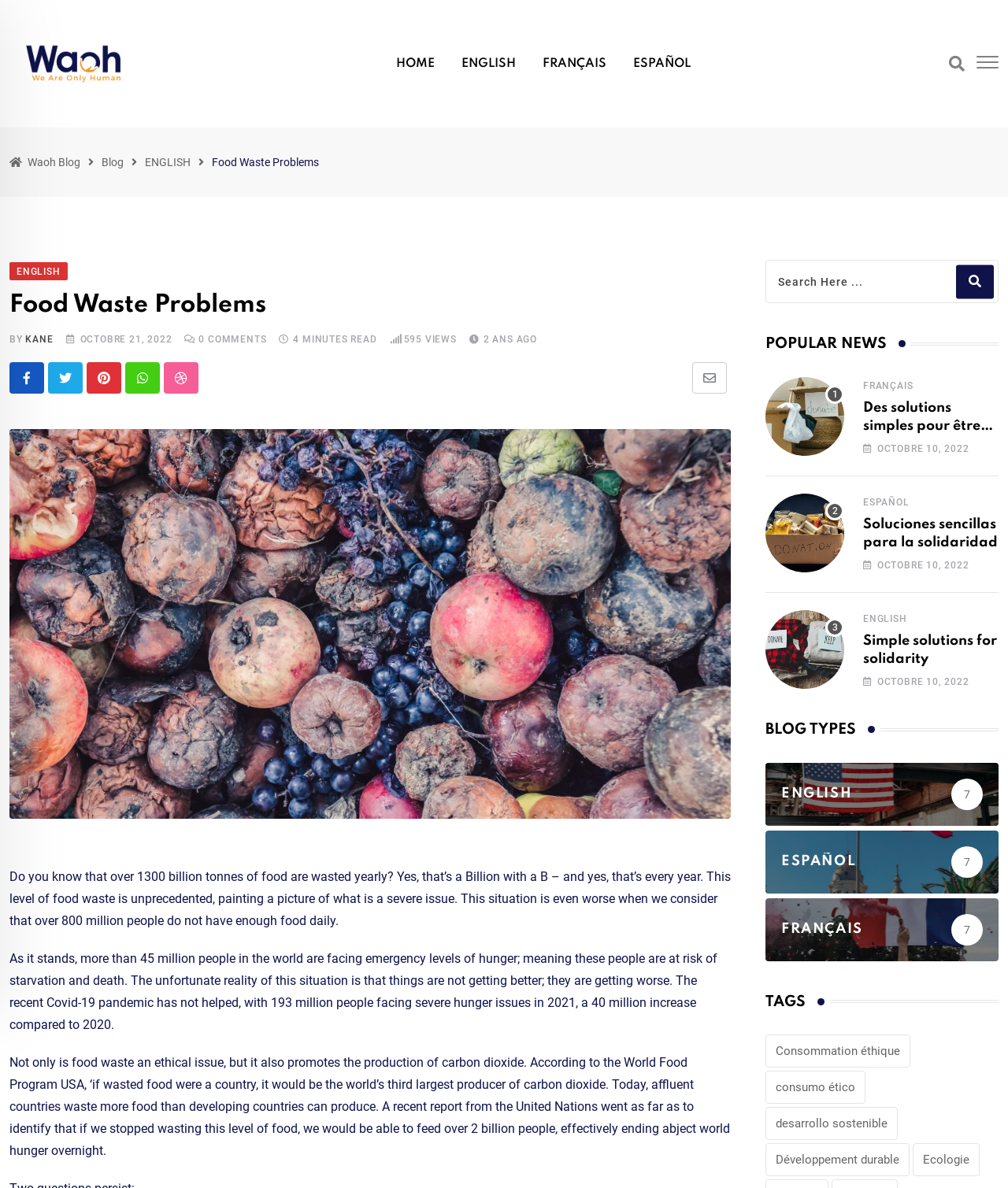How many people are facing emergency levels of hunger?
Please provide a single word or phrase as your answer based on the image.

45 million